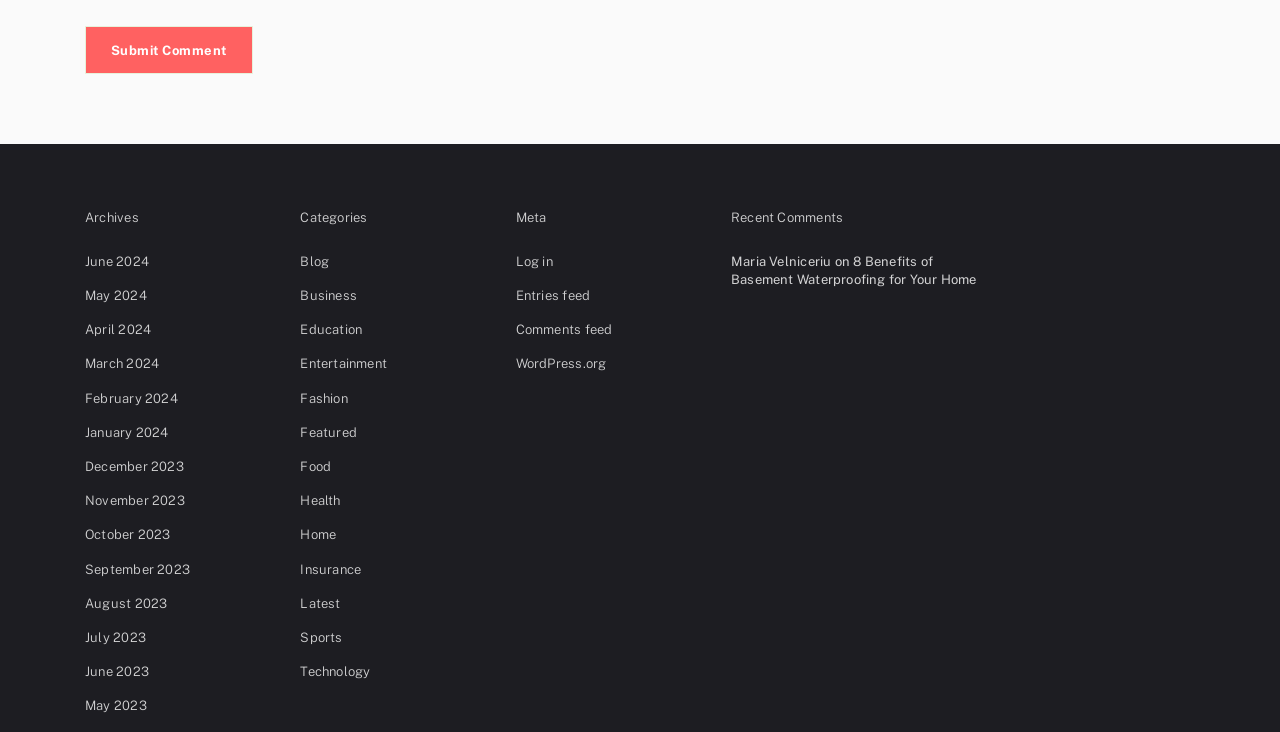Using the format (top-left x, top-left y, bottom-right x, bottom-right y), and given the element description, identify the bounding box coordinates within the screenshot: Entertainment

[0.235, 0.487, 0.302, 0.507]